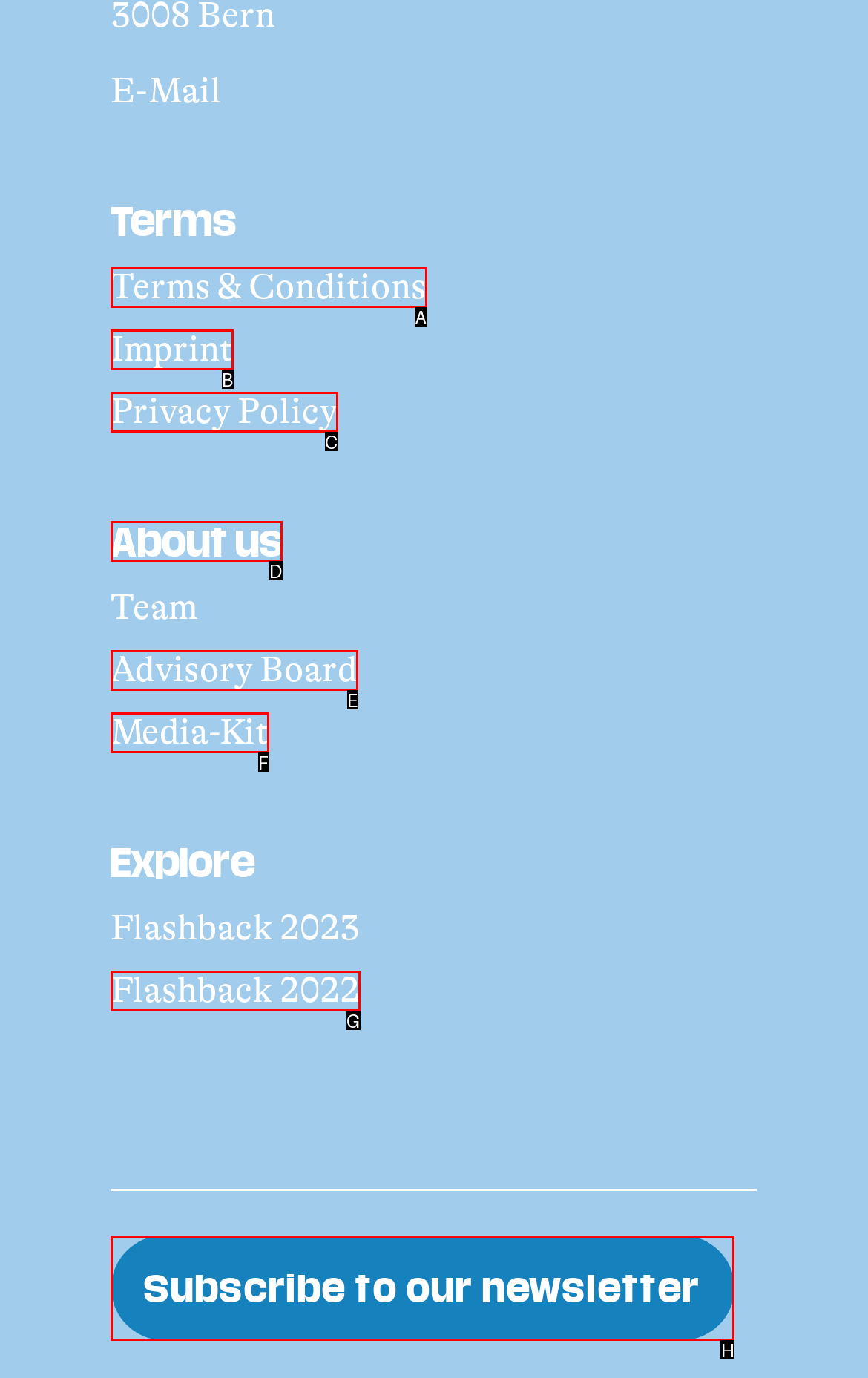Tell me which one HTML element I should click to complete the following task: Read about C# workshops Answer with the option's letter from the given choices directly.

None